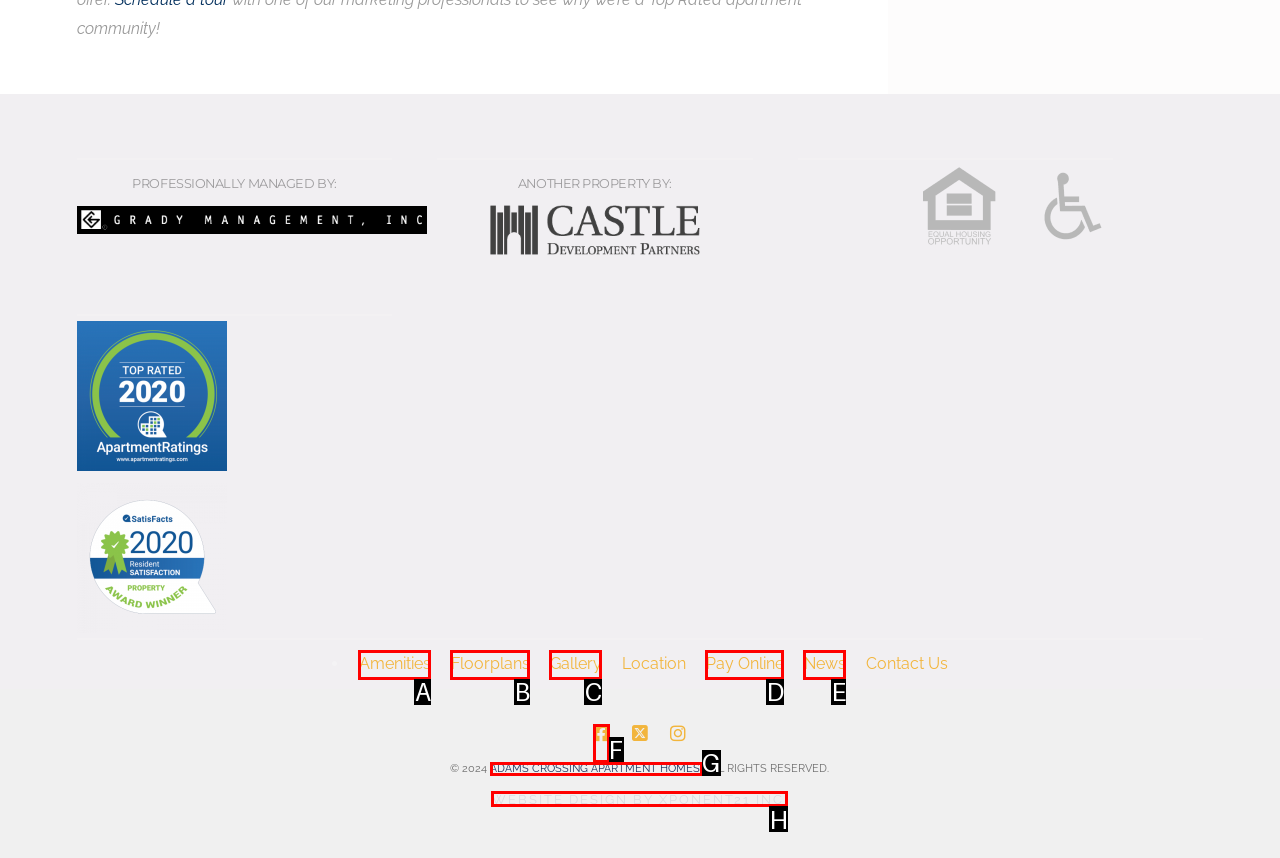Find the HTML element that matches the description provided: Website Design by Xponent21 Inc.
Answer using the corresponding option letter.

H